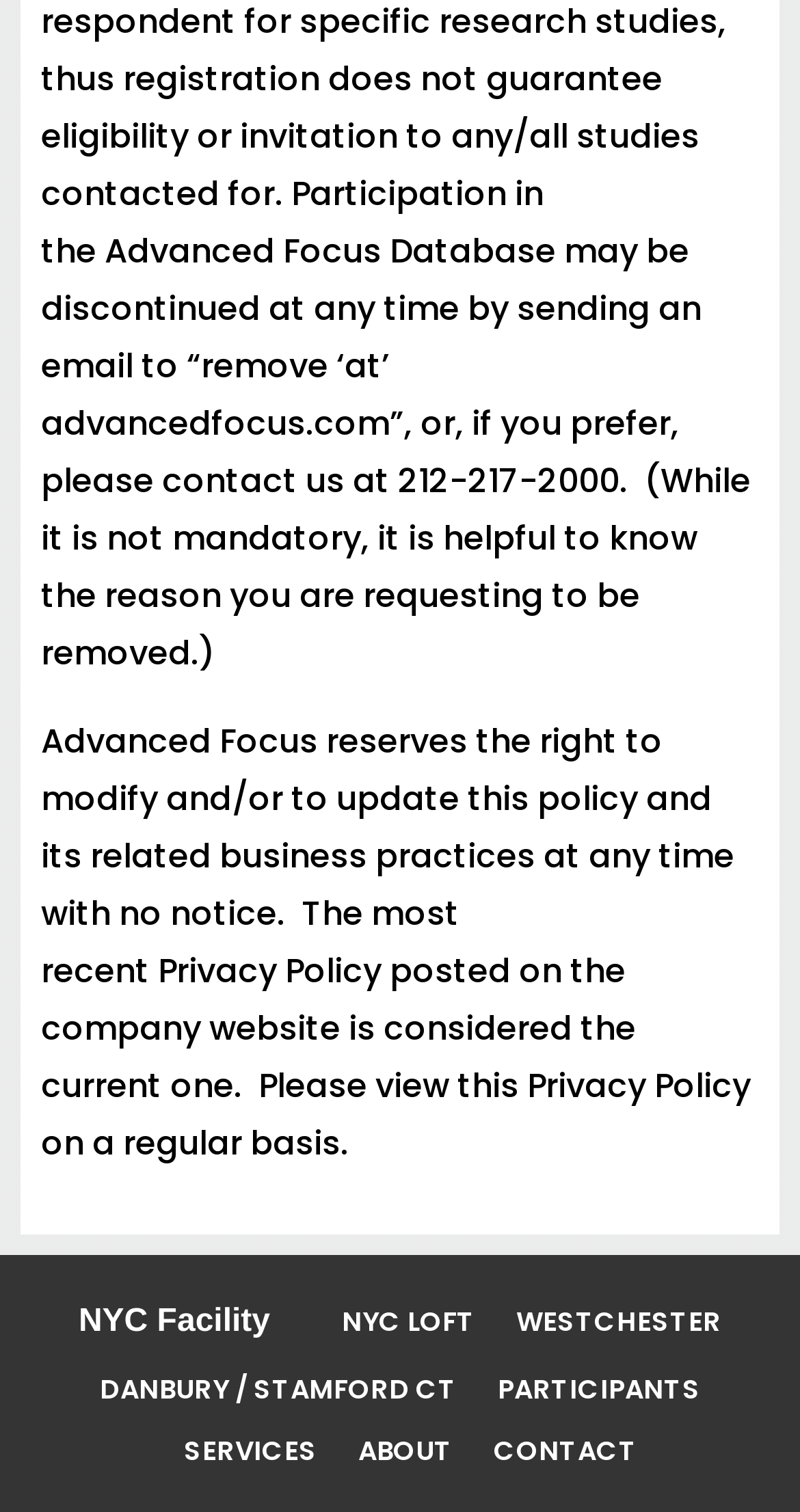What is the purpose of the privacy policy?
Examine the webpage screenshot and provide an in-depth answer to the question.

The static text at the top of the webpage mentions that Advanced Focus reserves the right to modify and/or update this policy and its related business practices at any time with no notice, indicating that the purpose of the privacy policy is to allow the company to make changes to its practices.